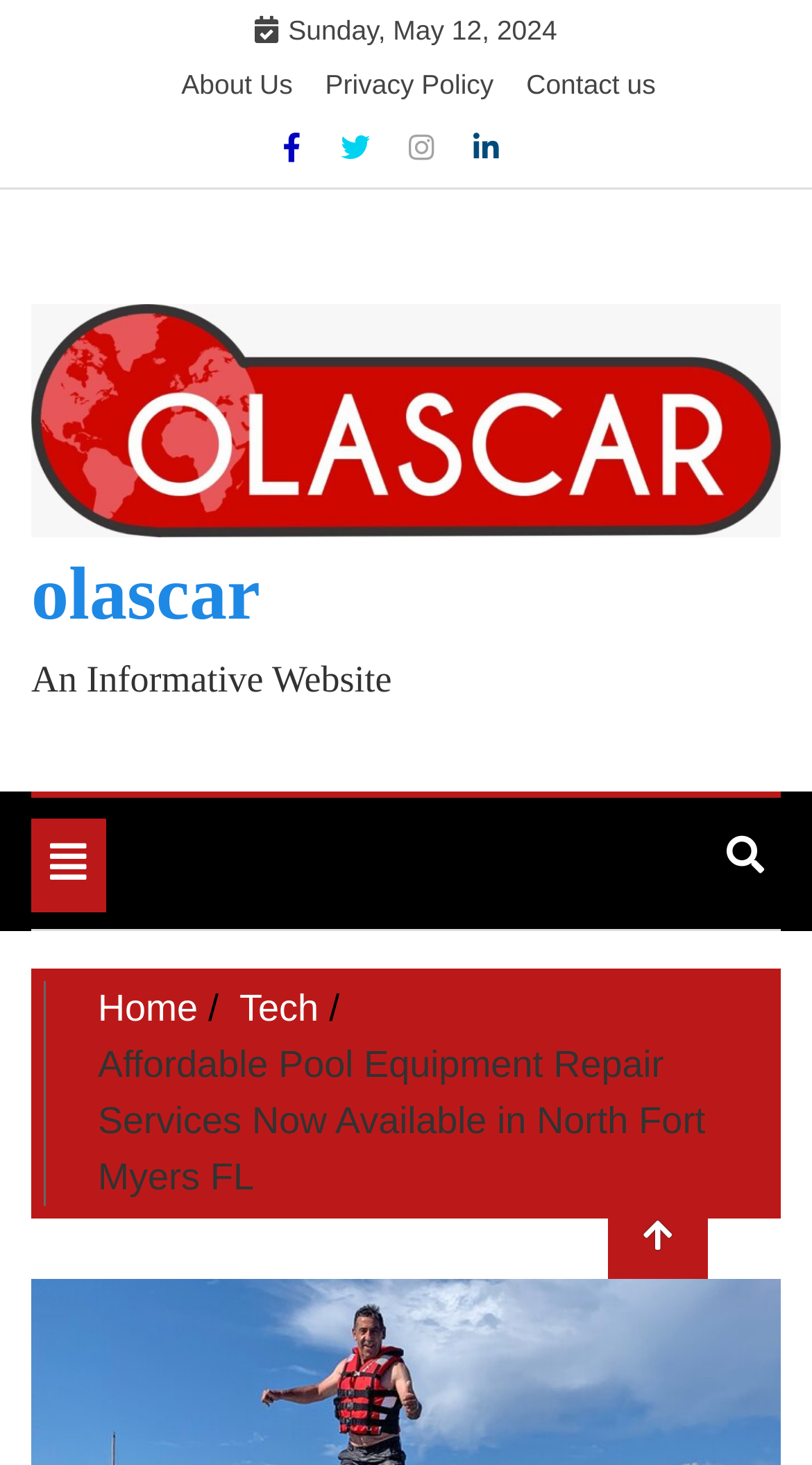Determine the bounding box coordinates of the clickable region to execute the instruction: "Toggle navigation". The coordinates should be four float numbers between 0 and 1, denoted as [left, top, right, bottom].

[0.038, 0.559, 0.131, 0.623]